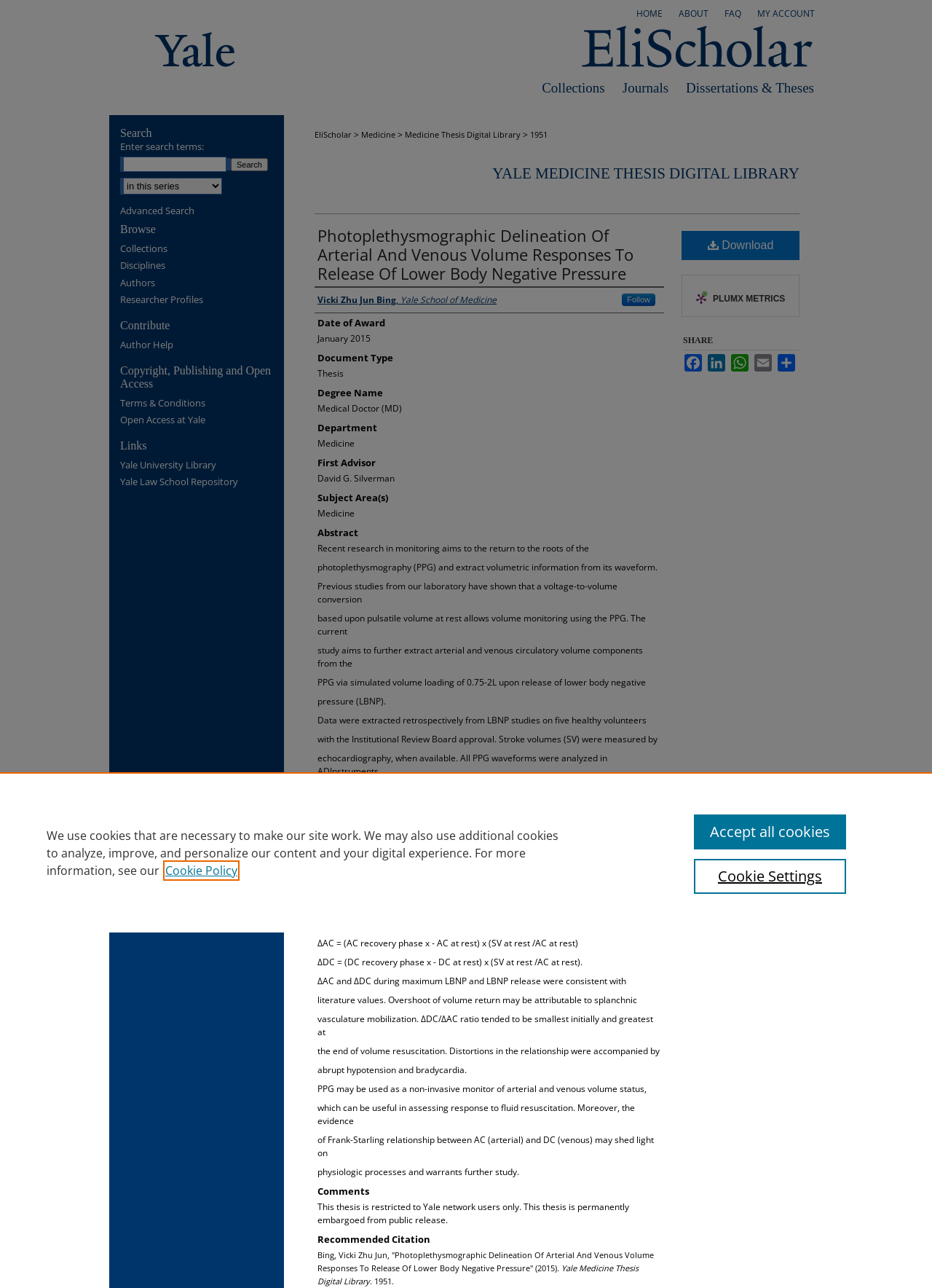Please specify the coordinates of the bounding box for the element that should be clicked to carry out this instruction: "Click on the 'FAQ' link". The coordinates must be four float numbers between 0 and 1, formatted as [left, top, right, bottom].

[0.769, 0.0, 0.804, 0.024]